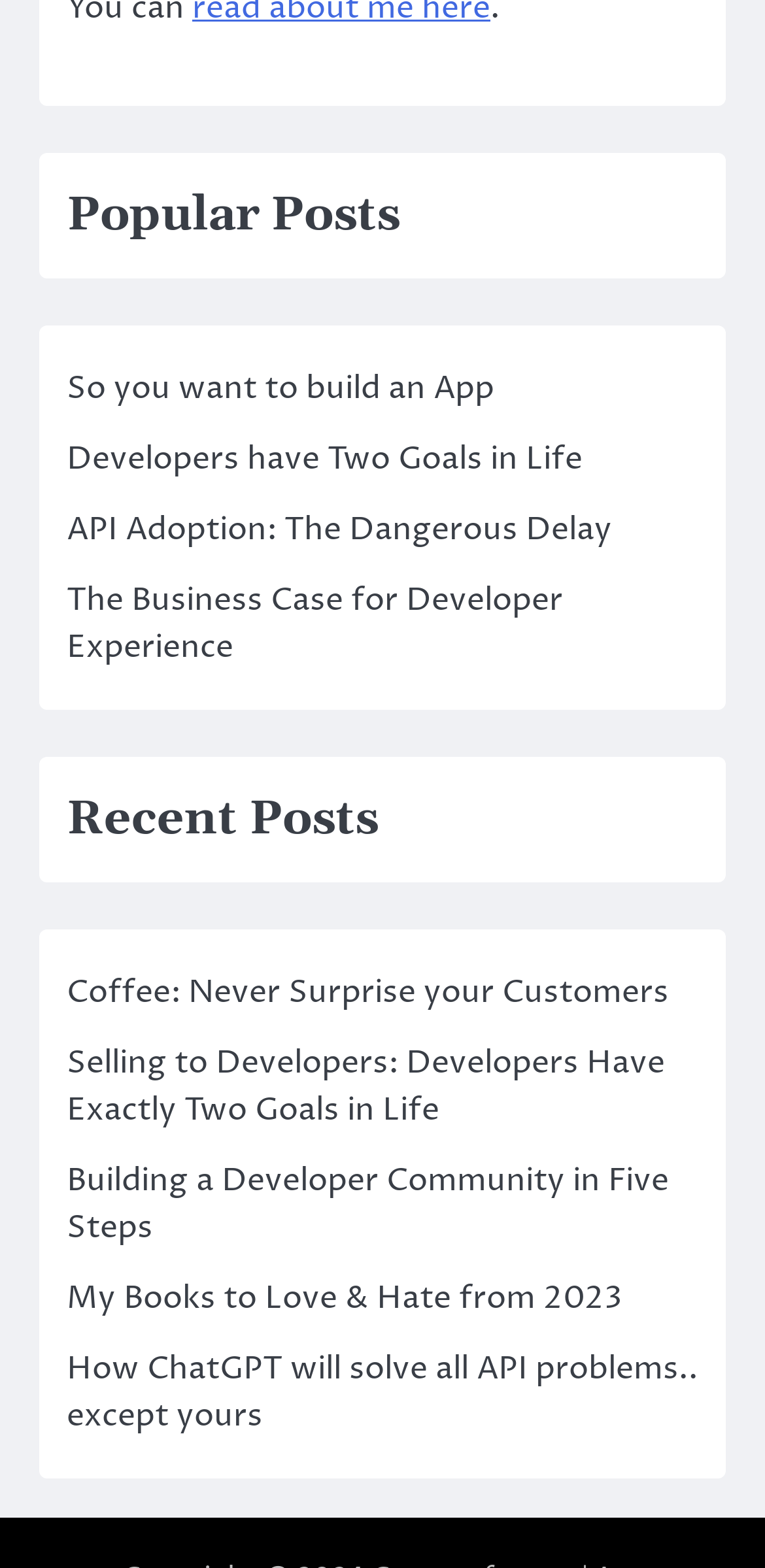Can you find the bounding box coordinates for the element to click on to achieve the instruction: "learn about API adoption"?

[0.087, 0.324, 0.8, 0.351]